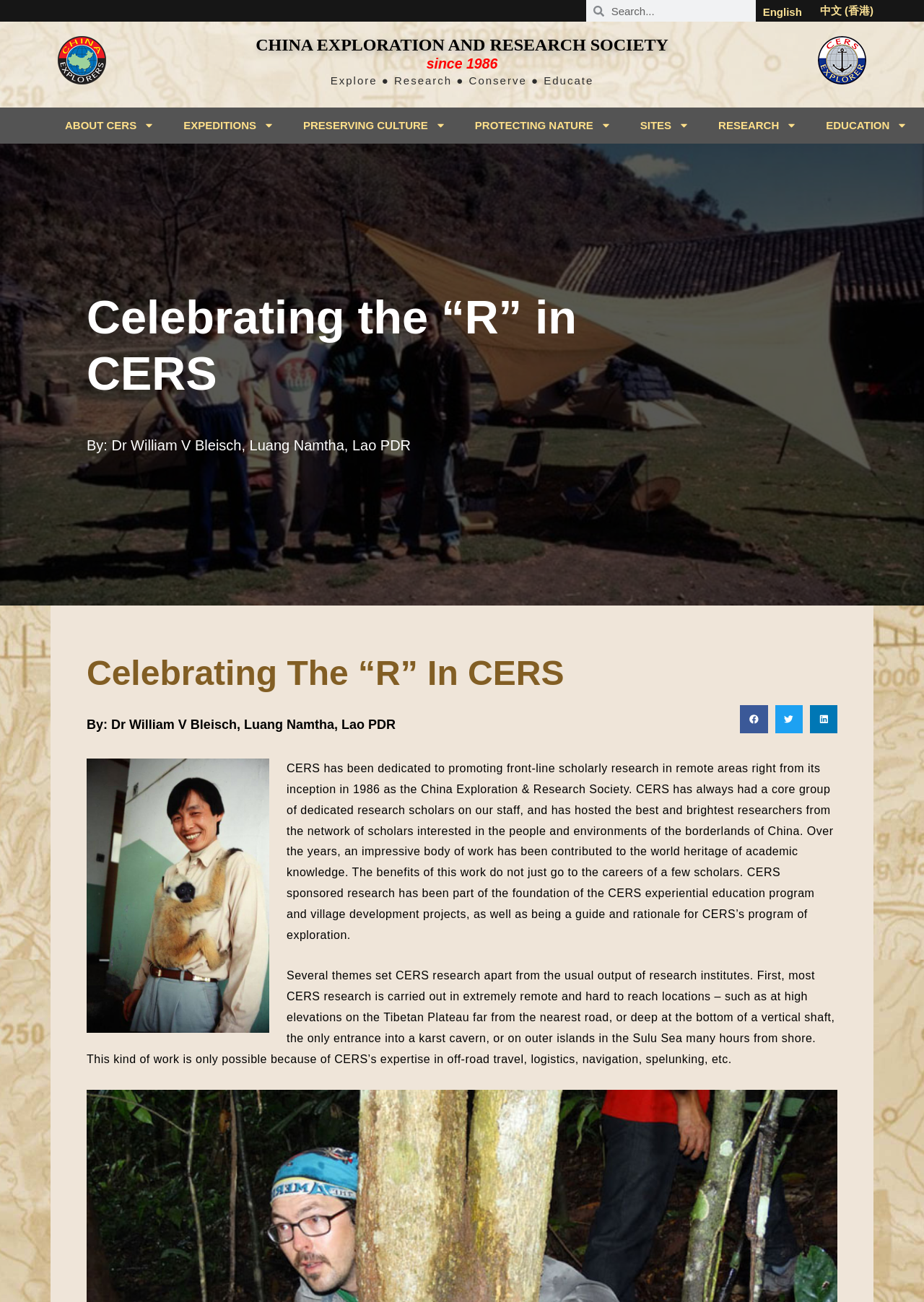What can be shared on social media?
Answer the question with detailed information derived from the image.

I found the answer by looking at the buttons with the text 'Share on facebook', 'Share on twitter', and 'Share on linkedin' which are located near the article, indicating that the article can be shared on social media.